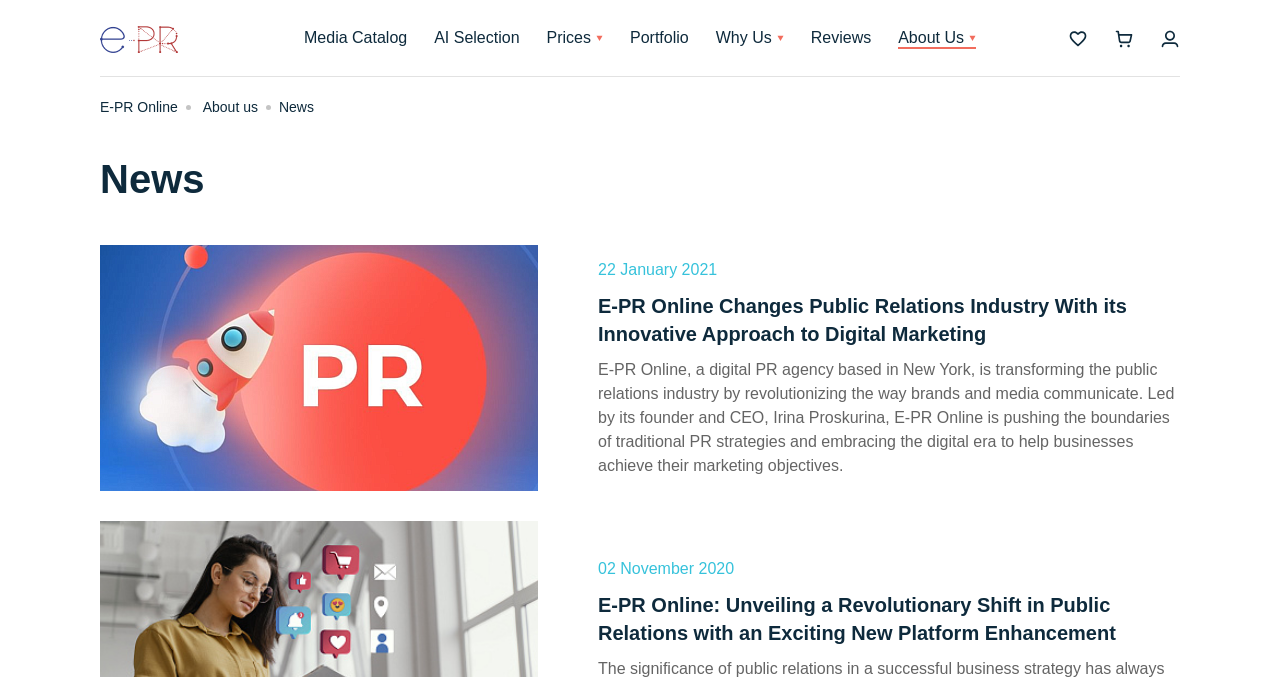Provide a one-word or short-phrase answer to the question:
How many images are there in the top navigation bar?

7